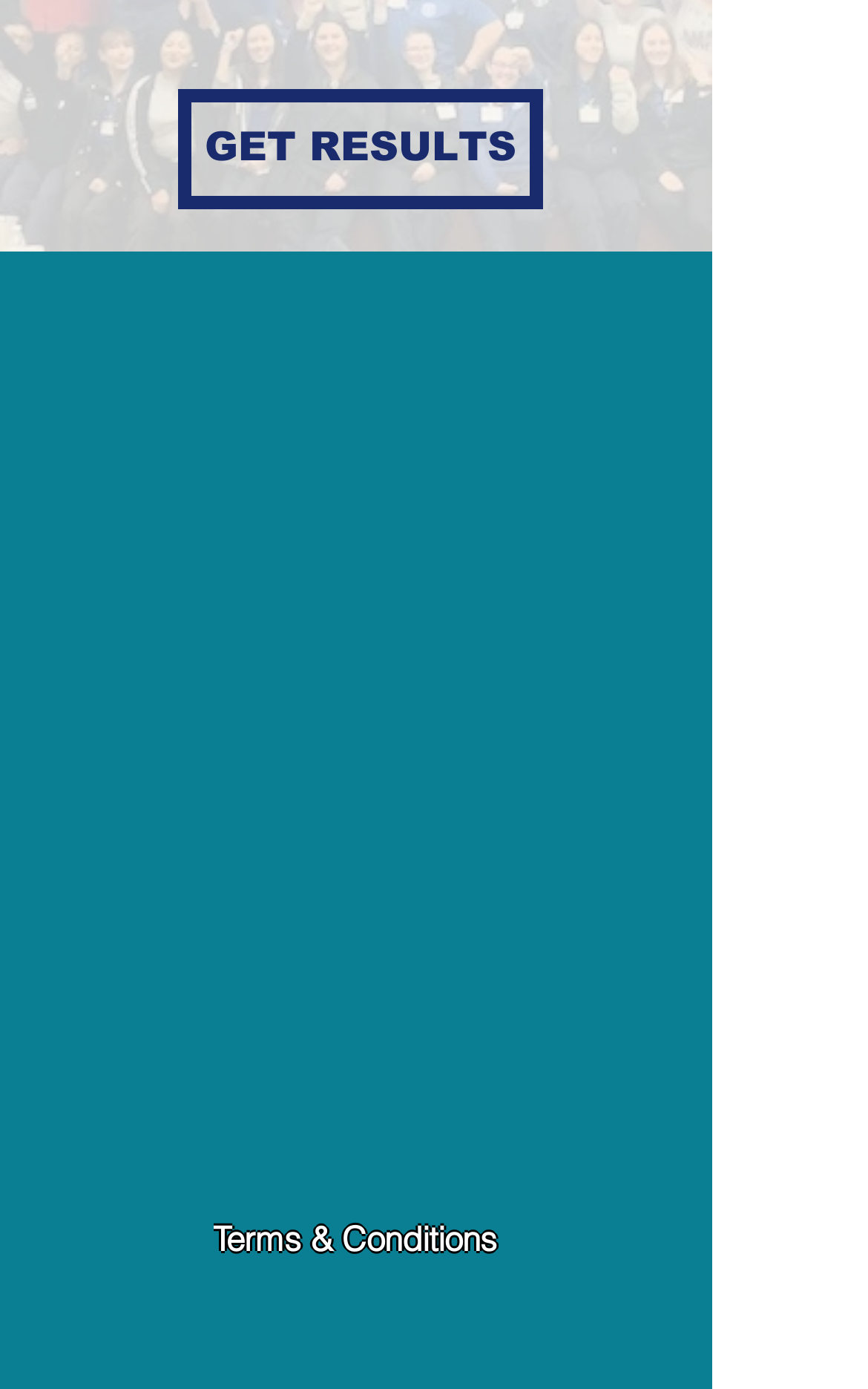Identify the bounding box coordinates of the section that should be clicked to achieve the task described: "Contact us".

[0.335, 0.563, 0.471, 0.586]